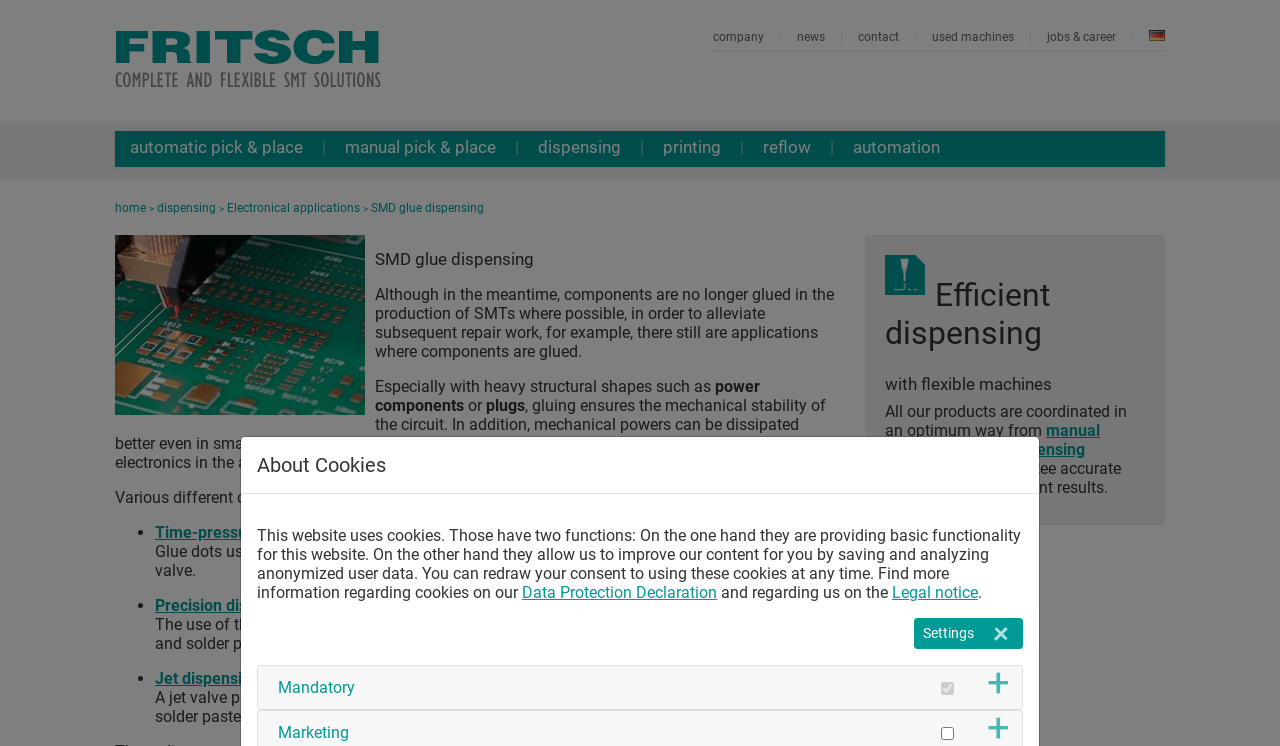Locate the bounding box of the UI element based on this description: "Electronical applications". Provide four float numbers between 0 and 1 as [left, top, right, bottom].

[0.177, 0.269, 0.281, 0.288]